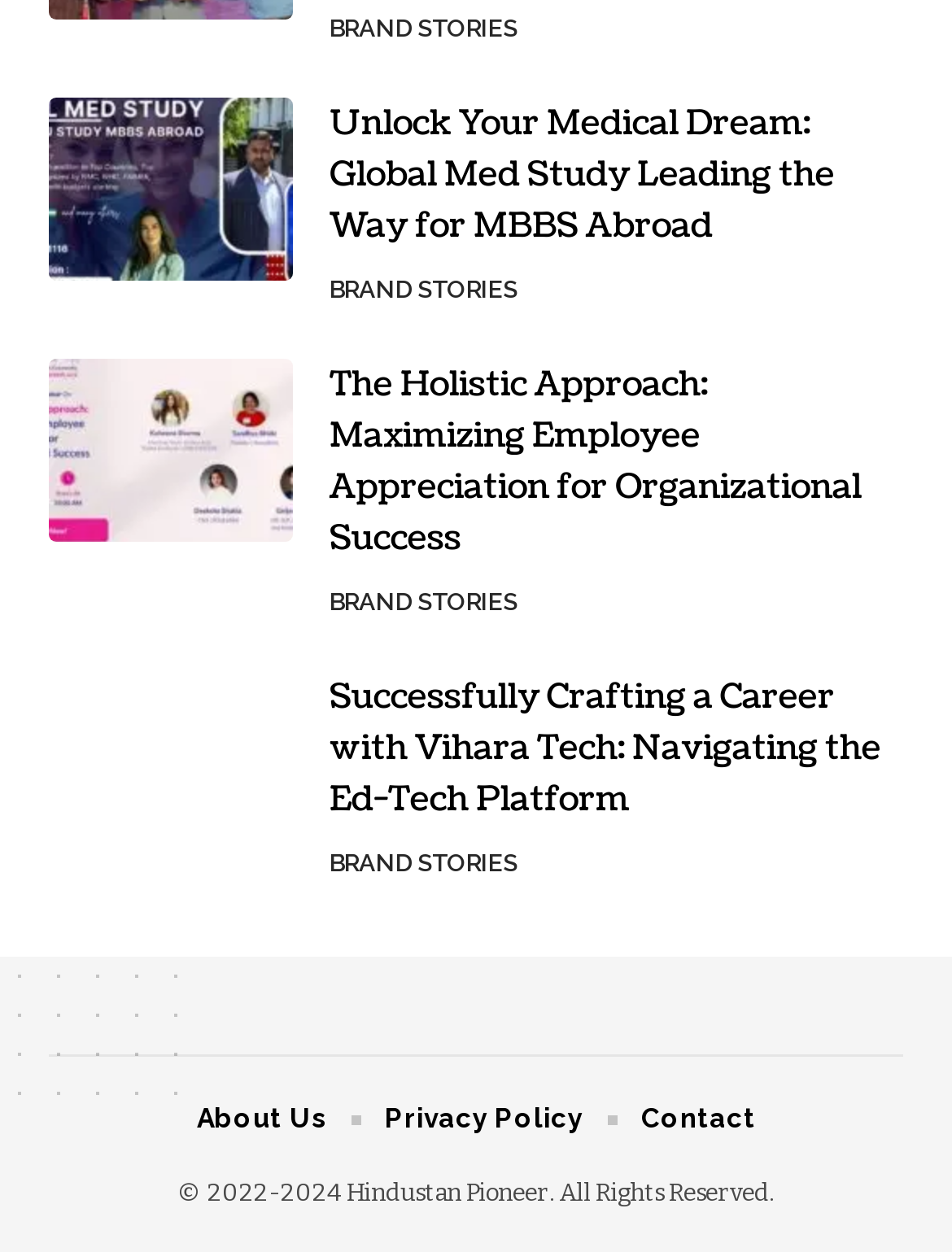What is the title of the first article?
Refer to the image and provide a one-word or short phrase answer.

Unlock Your Medical Dream